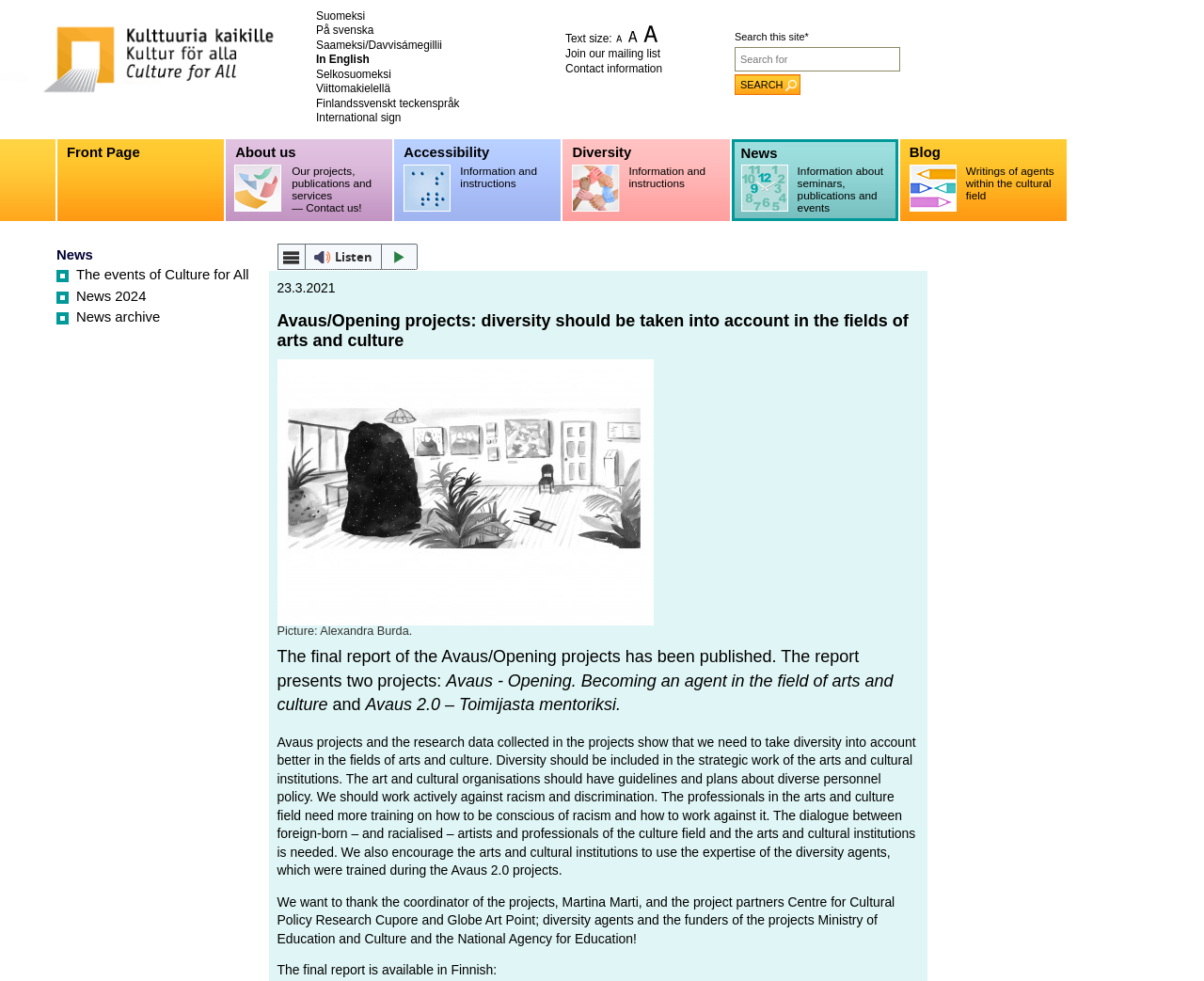Locate the bounding box coordinates of the area that needs to be clicked to fulfill the following instruction: "Switch to English". The coordinates should be in the format of four float numbers between 0 and 1, namely [left, top, right, bottom].

[0.262, 0.054, 0.307, 0.067]